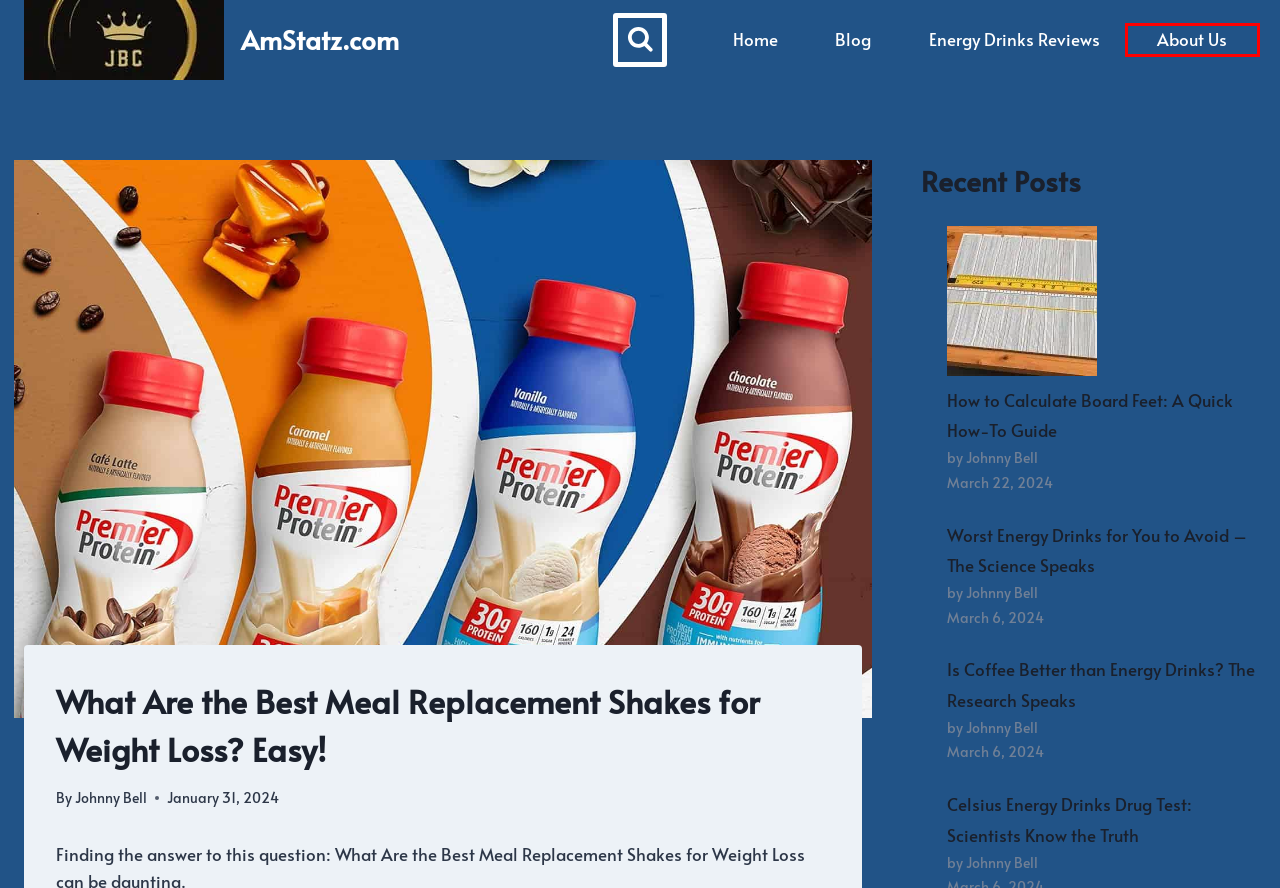You have a screenshot of a webpage with a red rectangle bounding box around a UI element. Choose the best description that matches the new page after clicking the element within the bounding box. The candidate descriptions are:
A. Worst Energy Drinks for You to Avoid - The Science Speaks
B. Celsius Energy Drinks Drug Test: Scientists Know the Truth
C. How to Calculate Board Feet: A Quick How-To Guide
D. Is Coffee Better than Energy Drinks? The Research Speaks
E. Energy Drinks Reviews - AmStatz.com
F. About Us - AmStatz.com
G. Home - AmStatz.com
H. Blog - AmStatz.com

F